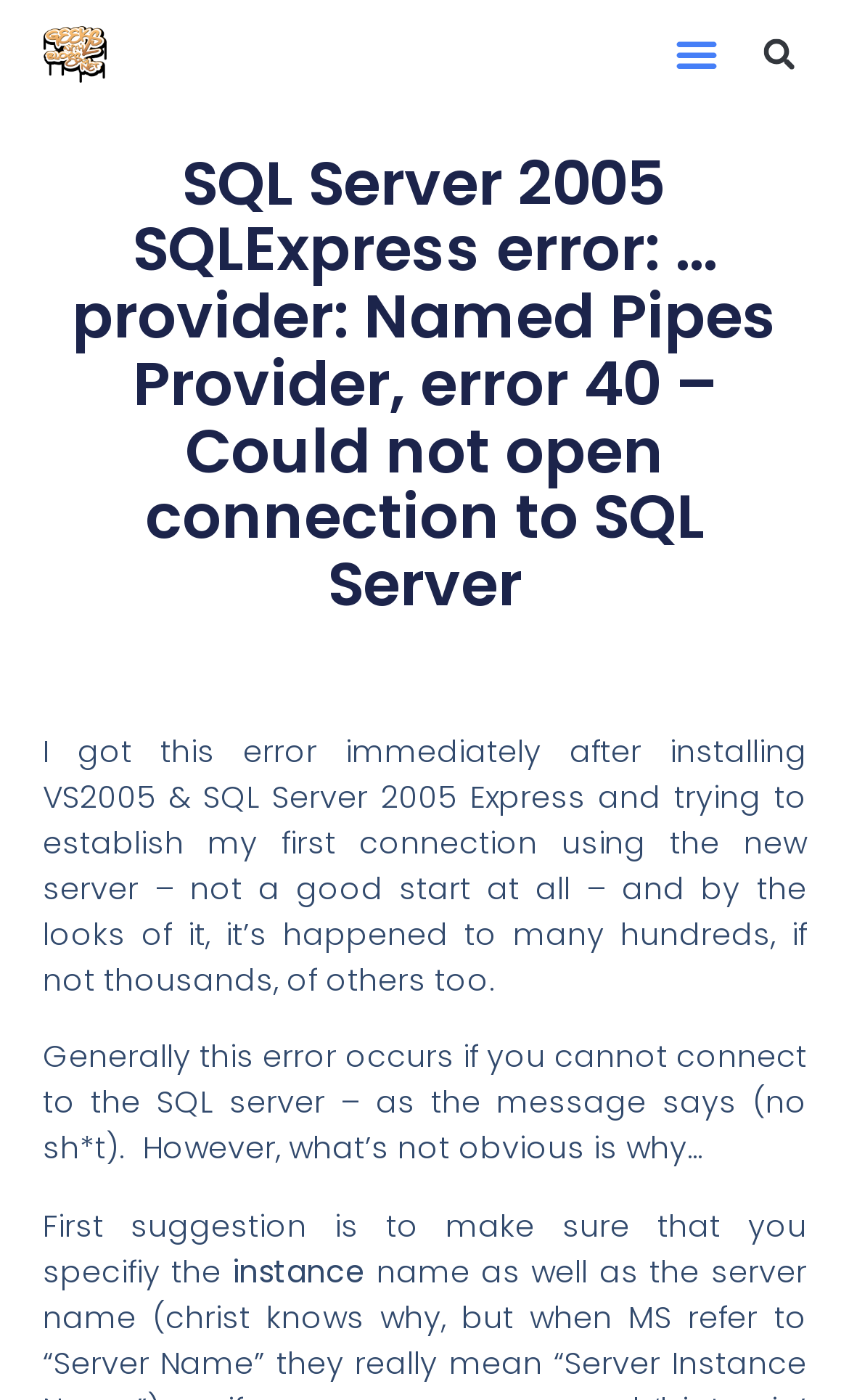What is the first suggestion to resolve the error?
Answer with a single word or short phrase according to what you see in the image.

Specify the instance